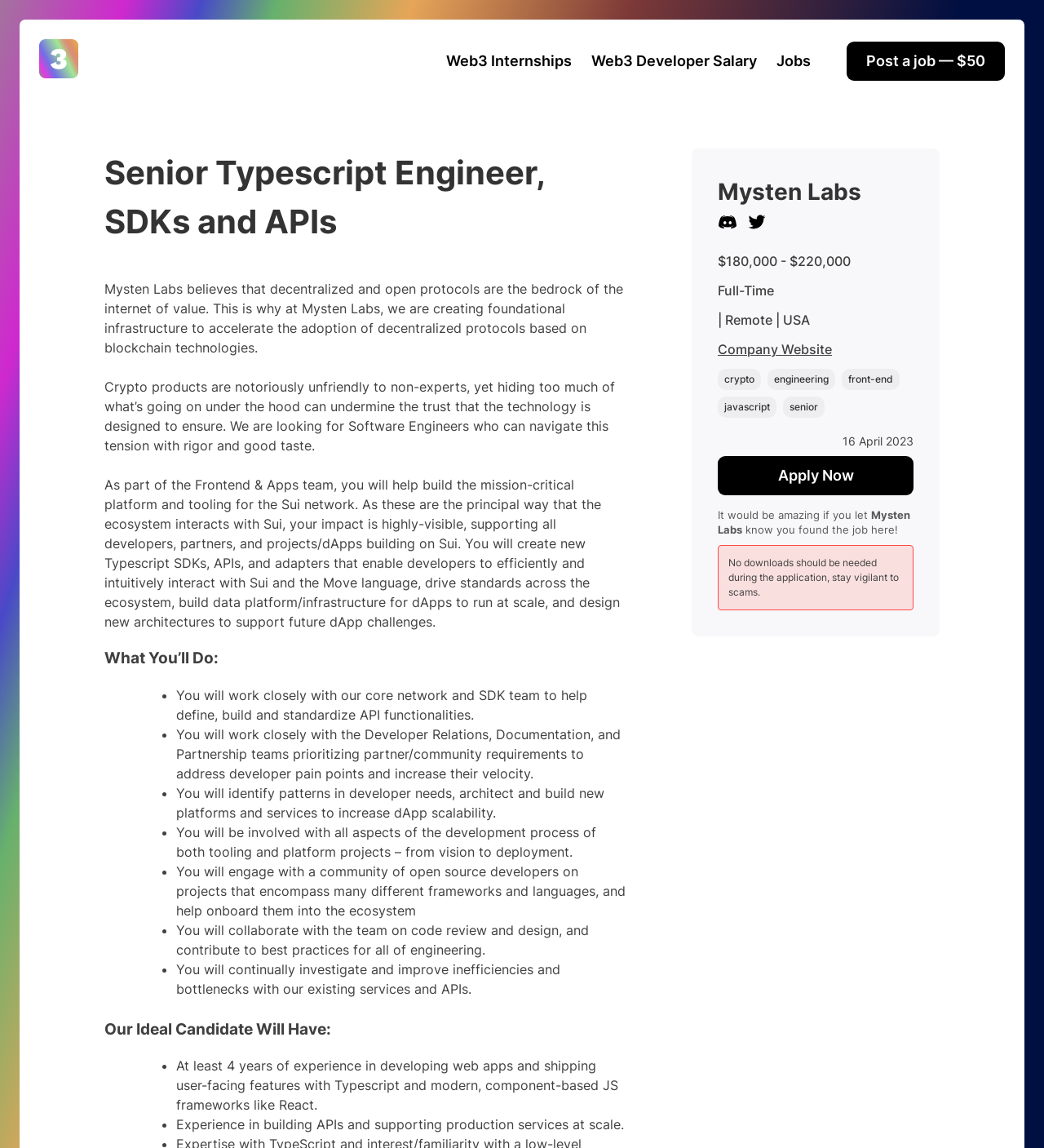Determine the main headline of the webpage and provide its text.

Senior Typescript Engineer, SDKs and APIs